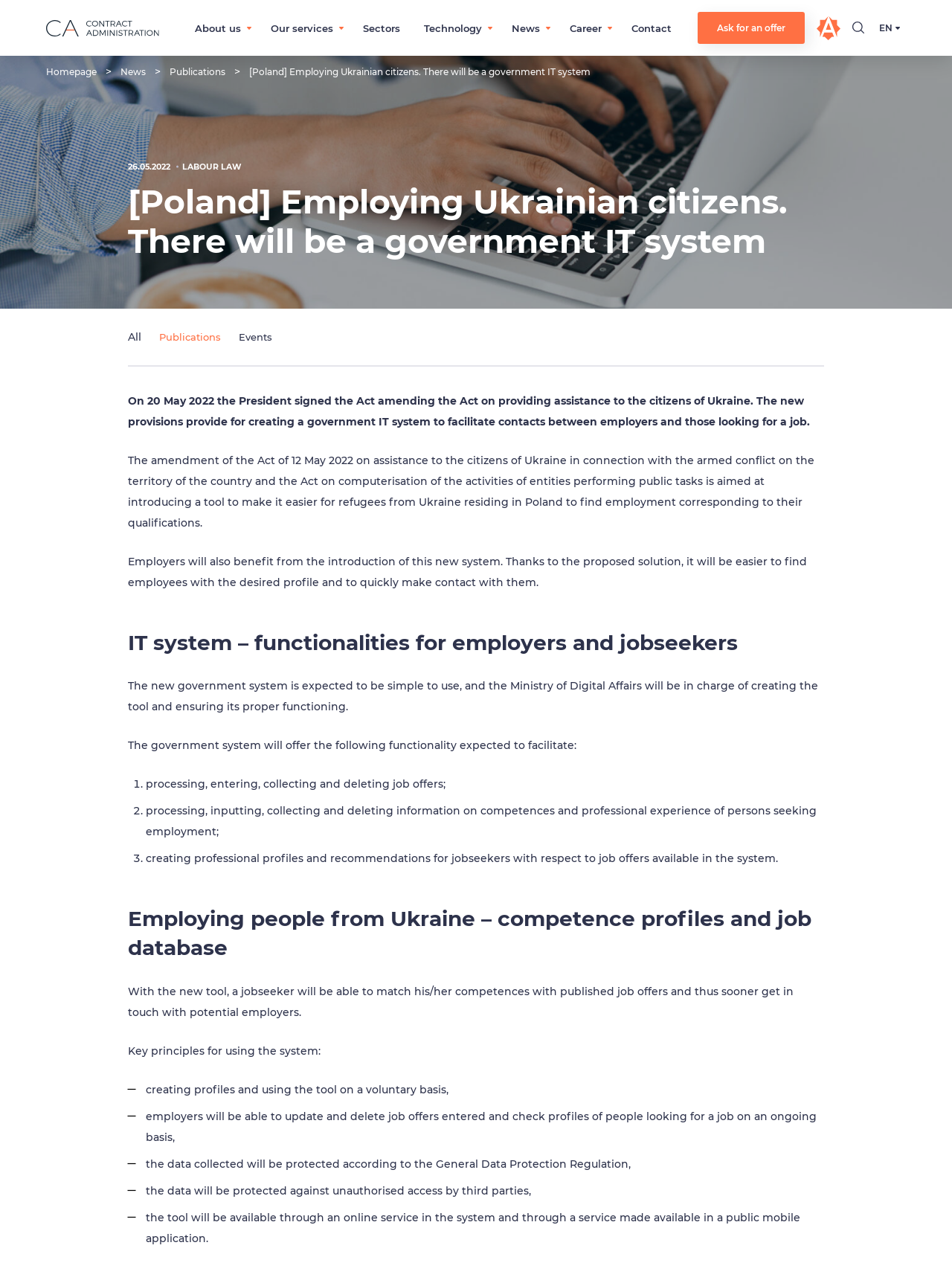Using floating point numbers between 0 and 1, provide the bounding box coordinates in the format (top-left x, top-left y, bottom-right x, bottom-right y). Locate the UI element described here: alt="Logo Contract Administration"

[0.048, 0.016, 0.167, 0.027]